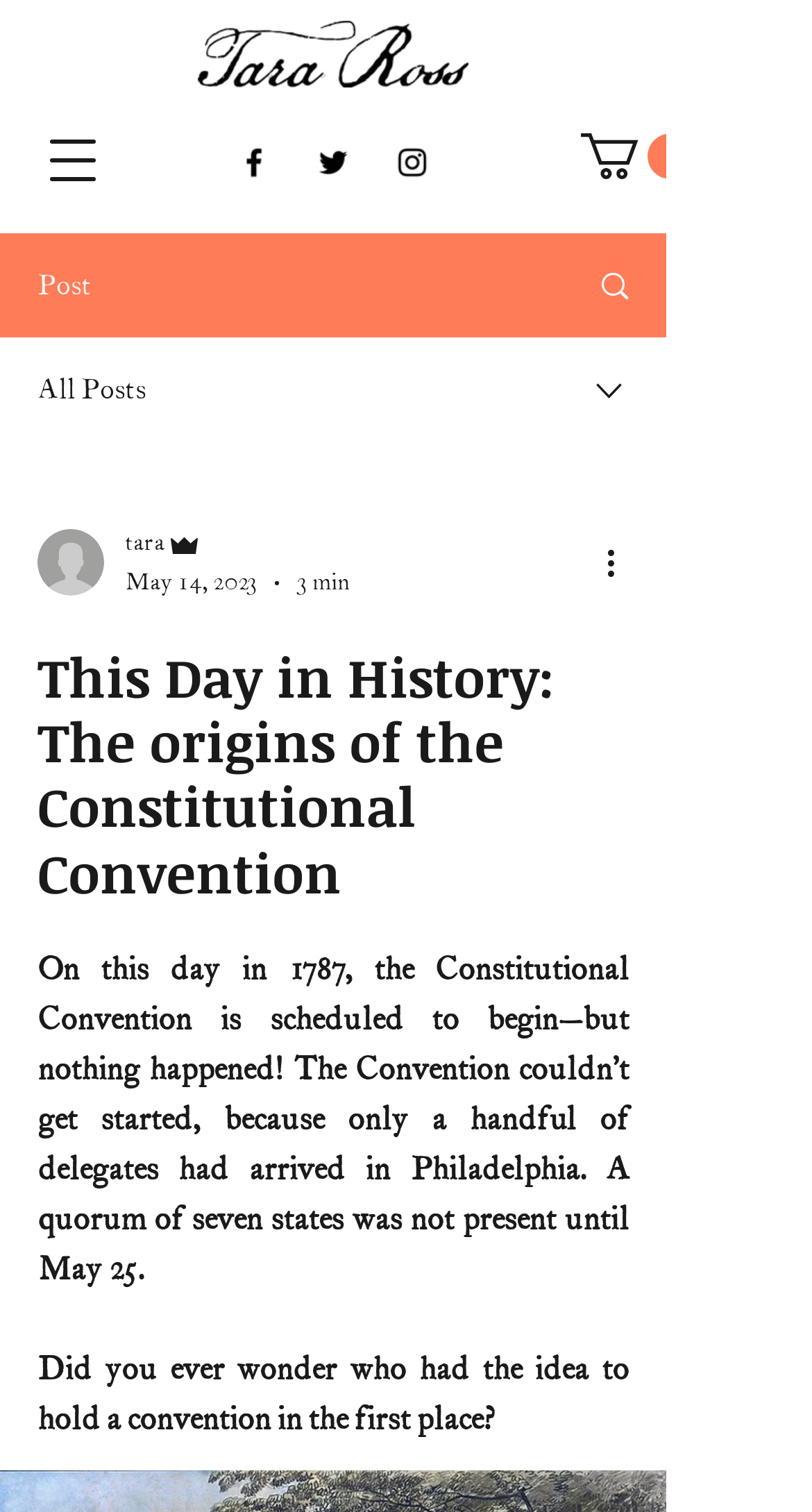Identify and provide the bounding box for the element described by: "parent_node: tara".

[0.046, 0.35, 0.128, 0.394]